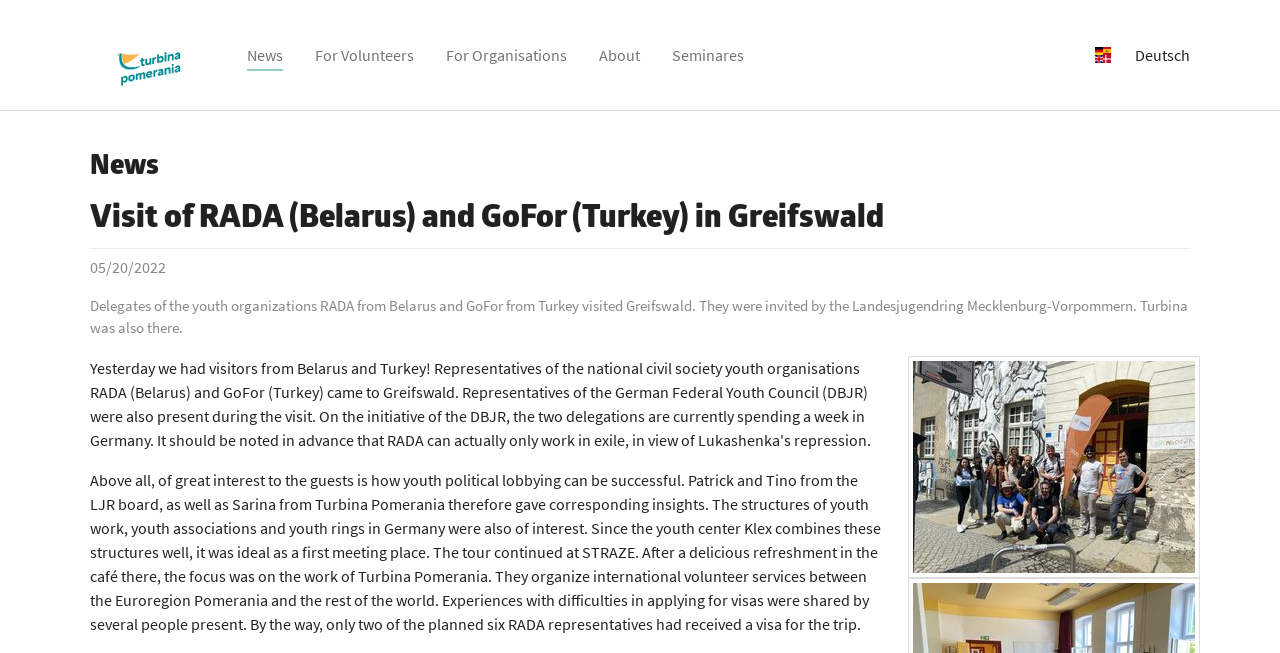Please answer the following question using a single word or phrase: What is the name of the region where Turbina Pomerania organizes international volunteer services?

Euroregion Pomerania